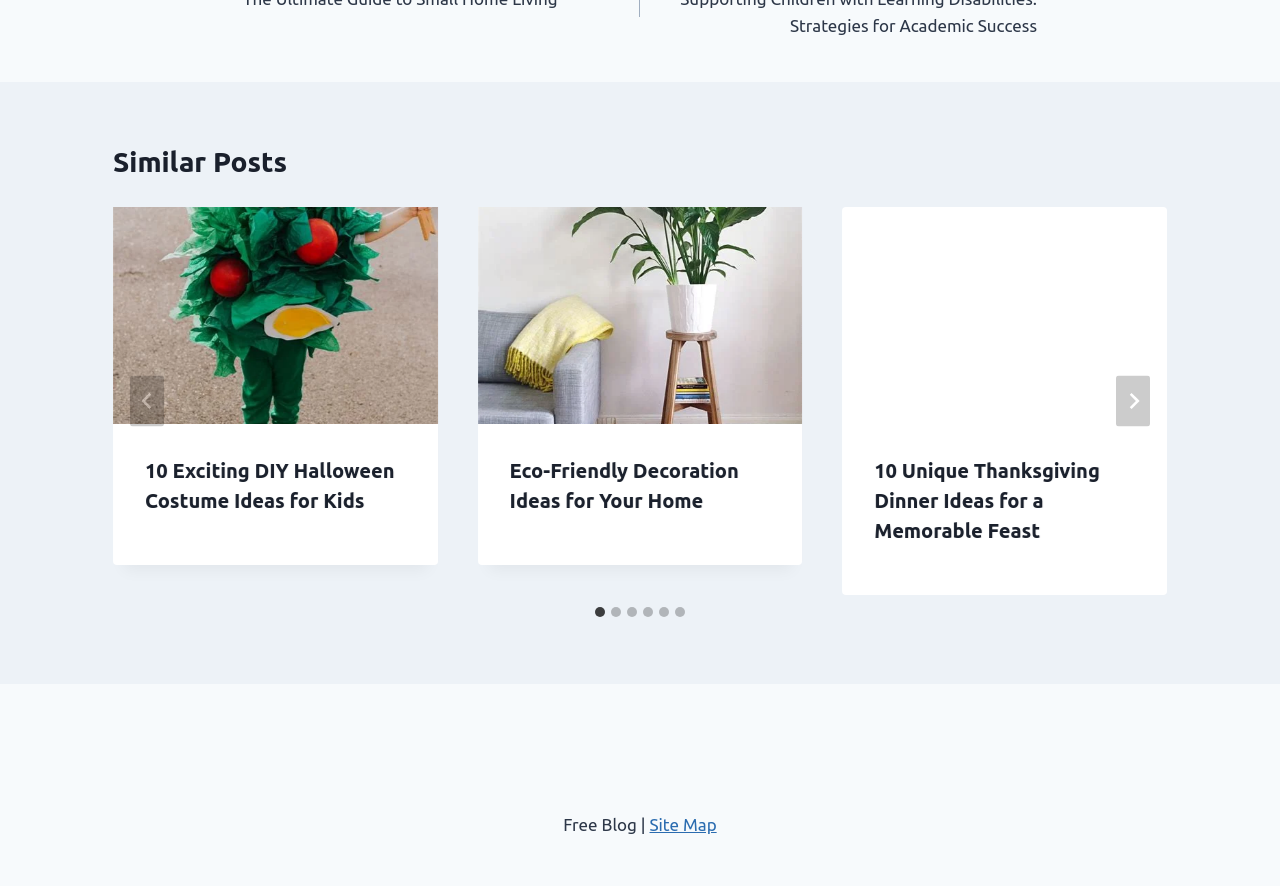What is the link text at the bottom of the page?
Using the visual information, answer the question in a single word or phrase.

Site Map